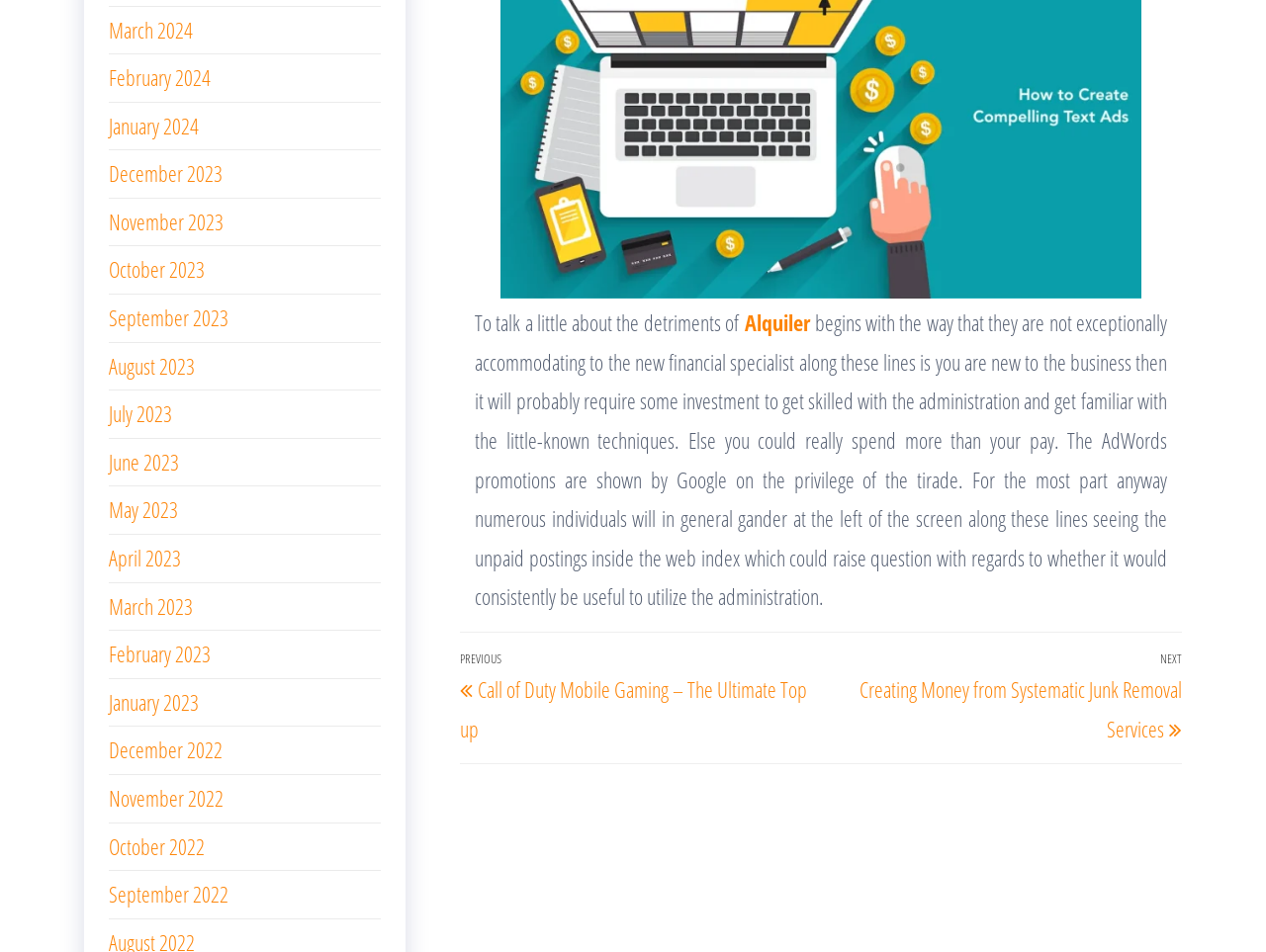Using the format (top-left x, top-left y, bottom-right x, bottom-right y), and given the element description, identify the bounding box coordinates within the screenshot: June 2023

[0.086, 0.469, 0.141, 0.5]